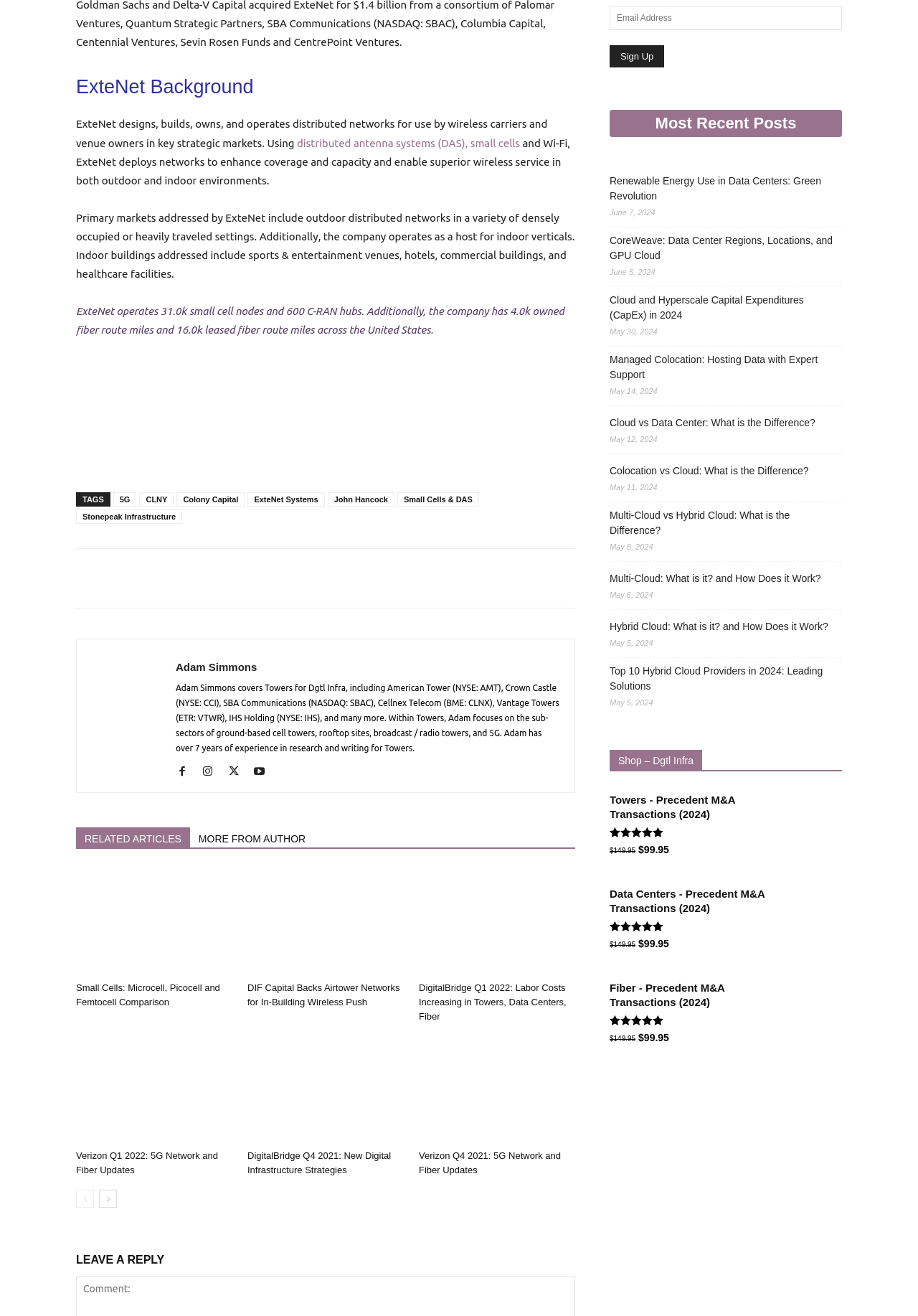Please find the bounding box coordinates of the element that must be clicked to perform the given instruction: "Click on the 'Small Cells Femtocell Picocell Microcell Macrocell' link". The coordinates should be four float numbers from 0 to 1, i.e., [left, top, right, bottom].

[0.083, 0.66, 0.253, 0.742]